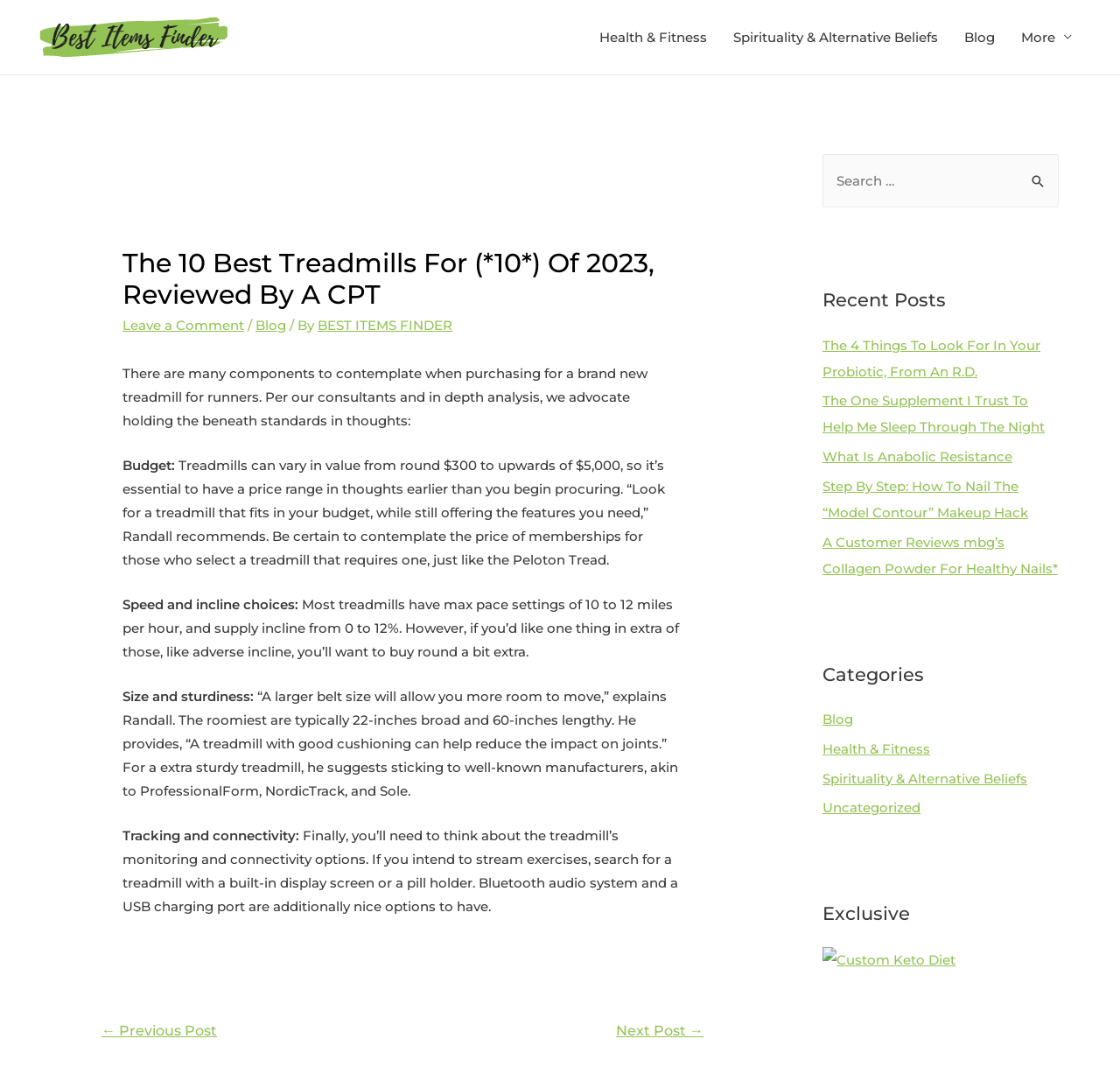Bounding box coordinates should be provided in the format (top-left x, top-left y, bottom-right x, bottom-right y) with all values between 0 and 1. Identify the bounding box for this UI element: Spirituality & Alternative Beliefs

[0.734, 0.708, 0.917, 0.723]